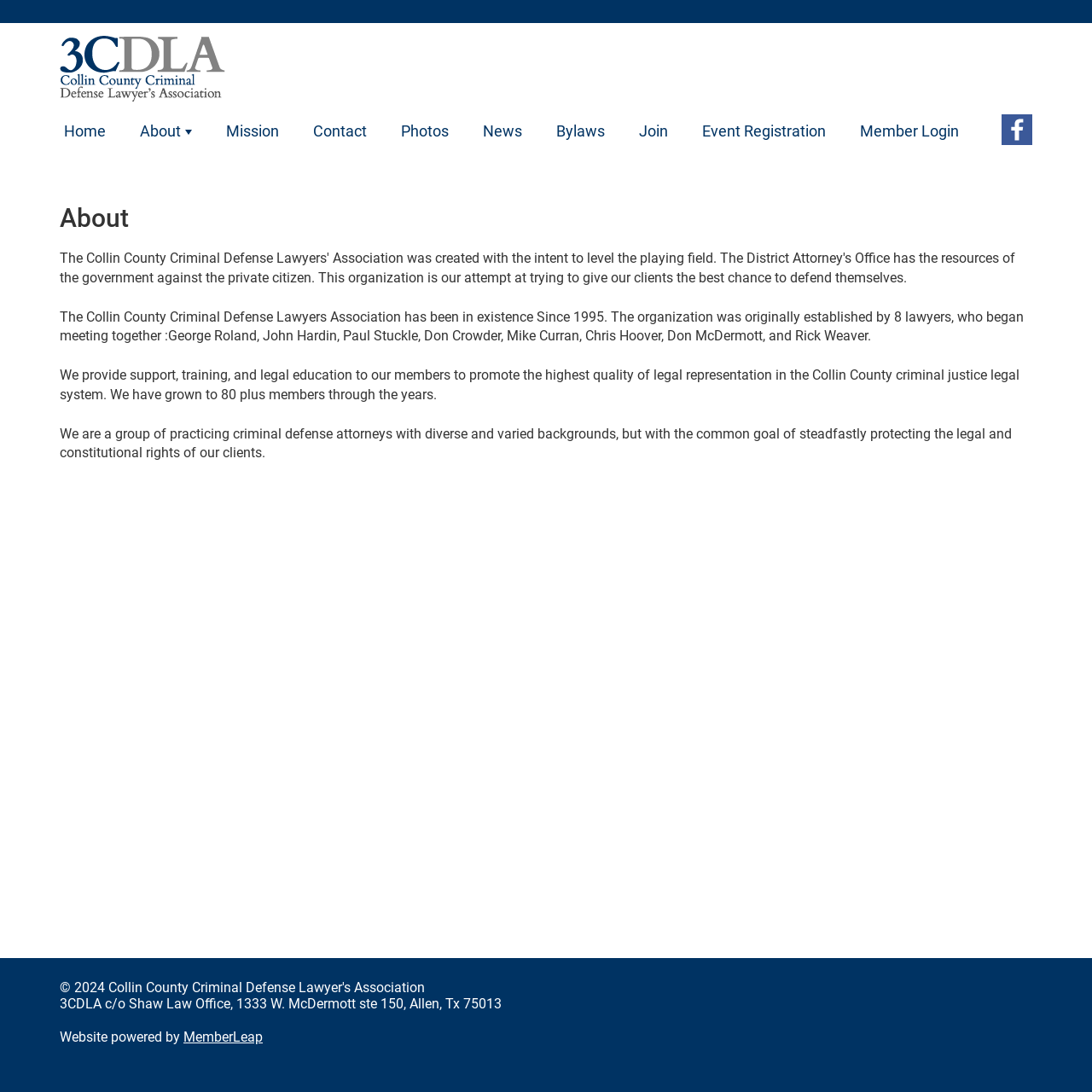Please identify the bounding box coordinates of the clickable area that will fulfill the following instruction: "Search for a keyword". The coordinates should be in the format of four float numbers between 0 and 1, i.e., [left, top, right, bottom].

None